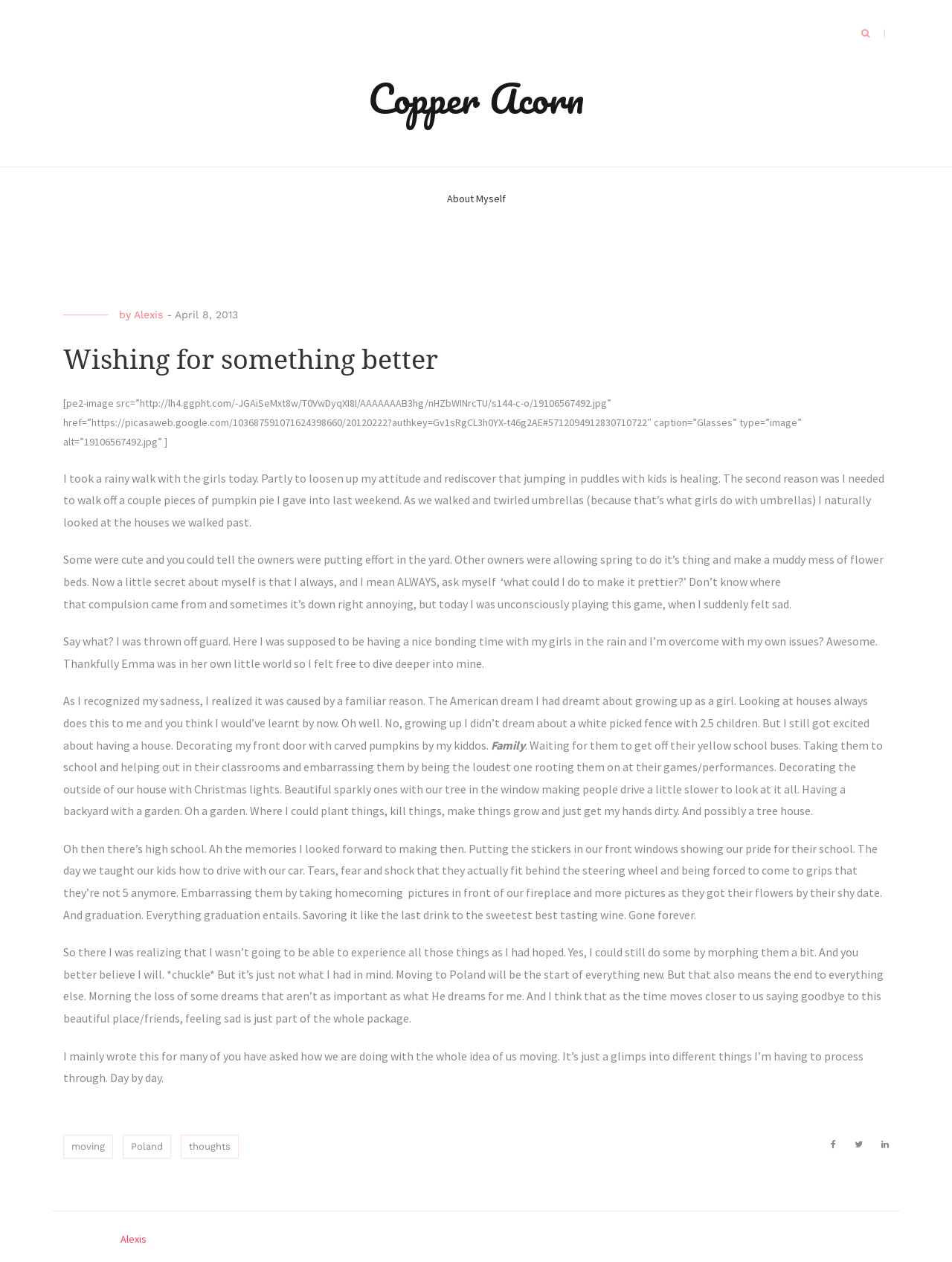Pinpoint the bounding box coordinates of the clickable element needed to complete the instruction: "View Alexis' profile". The coordinates should be provided as four float numbers between 0 and 1: [left, top, right, bottom].

[0.141, 0.244, 0.171, 0.254]